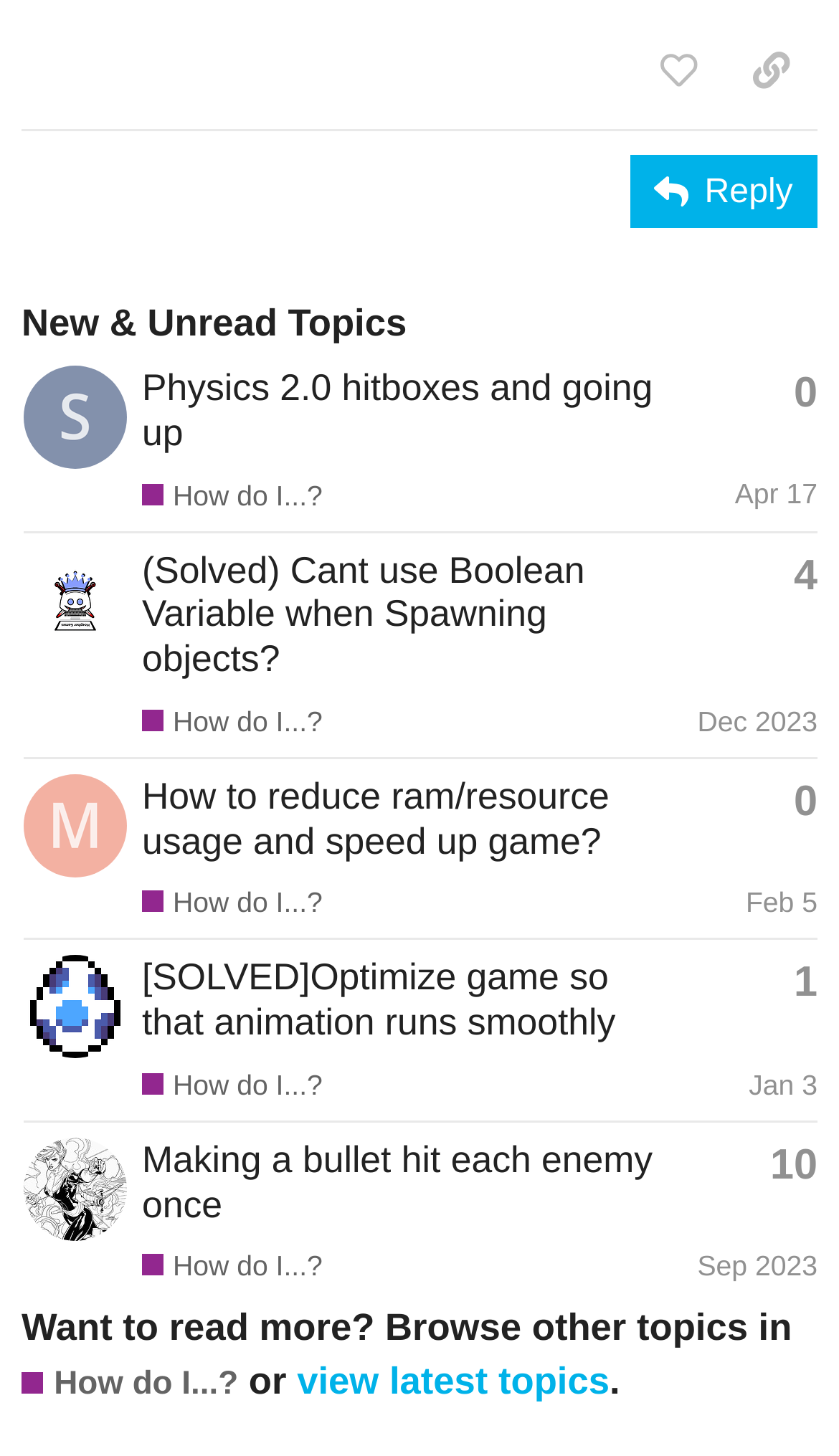Please reply to the following question with a single word or a short phrase:
What is the username of the user who posted the topic 'Making a bullet hit each enemy once'?

JohnnyMangoes